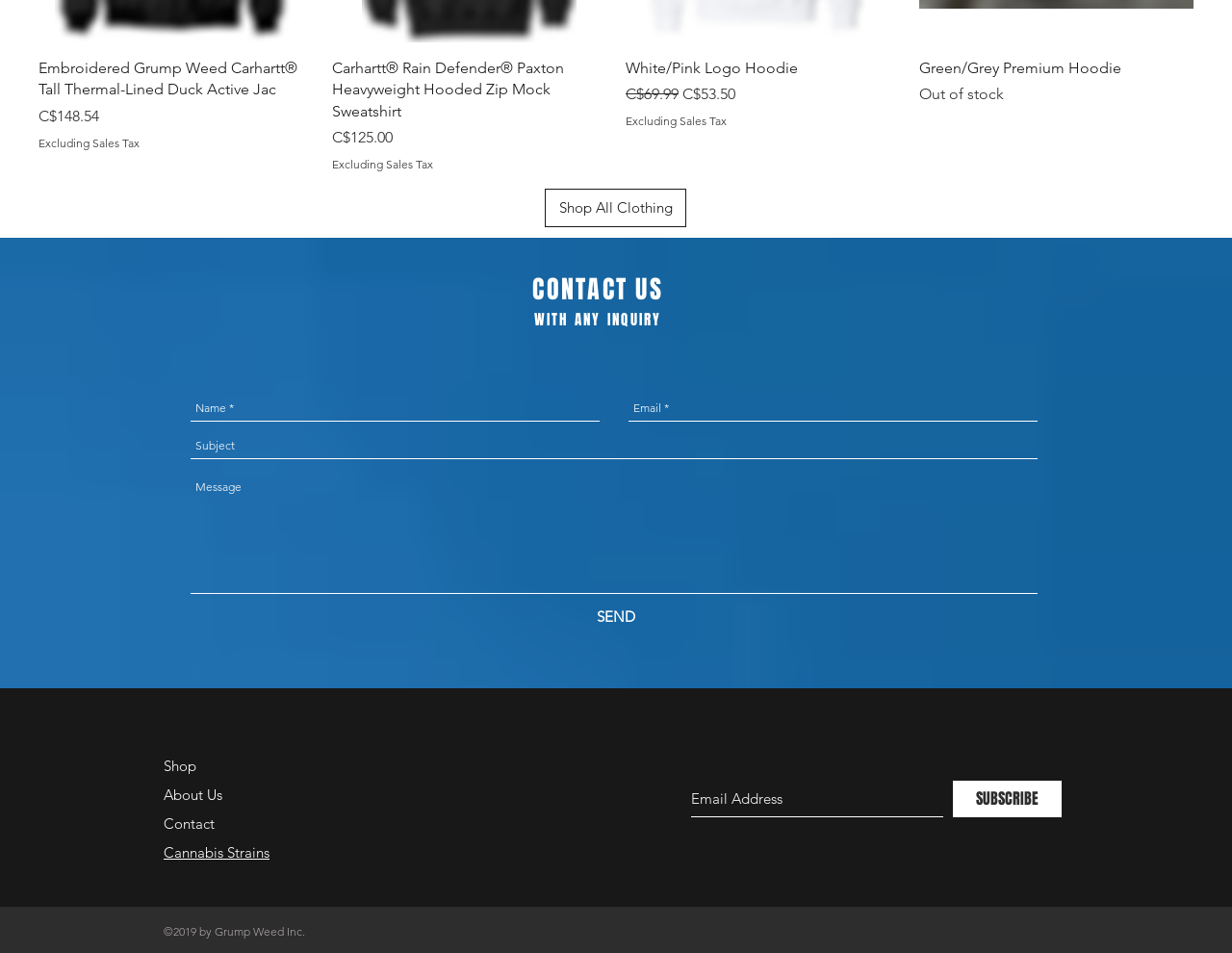What is the price of Embroidered Grump Weed Carhartt Tall Thermal-Lined Duck Active Jac? Observe the screenshot and provide a one-word or short phrase answer.

C$148.54